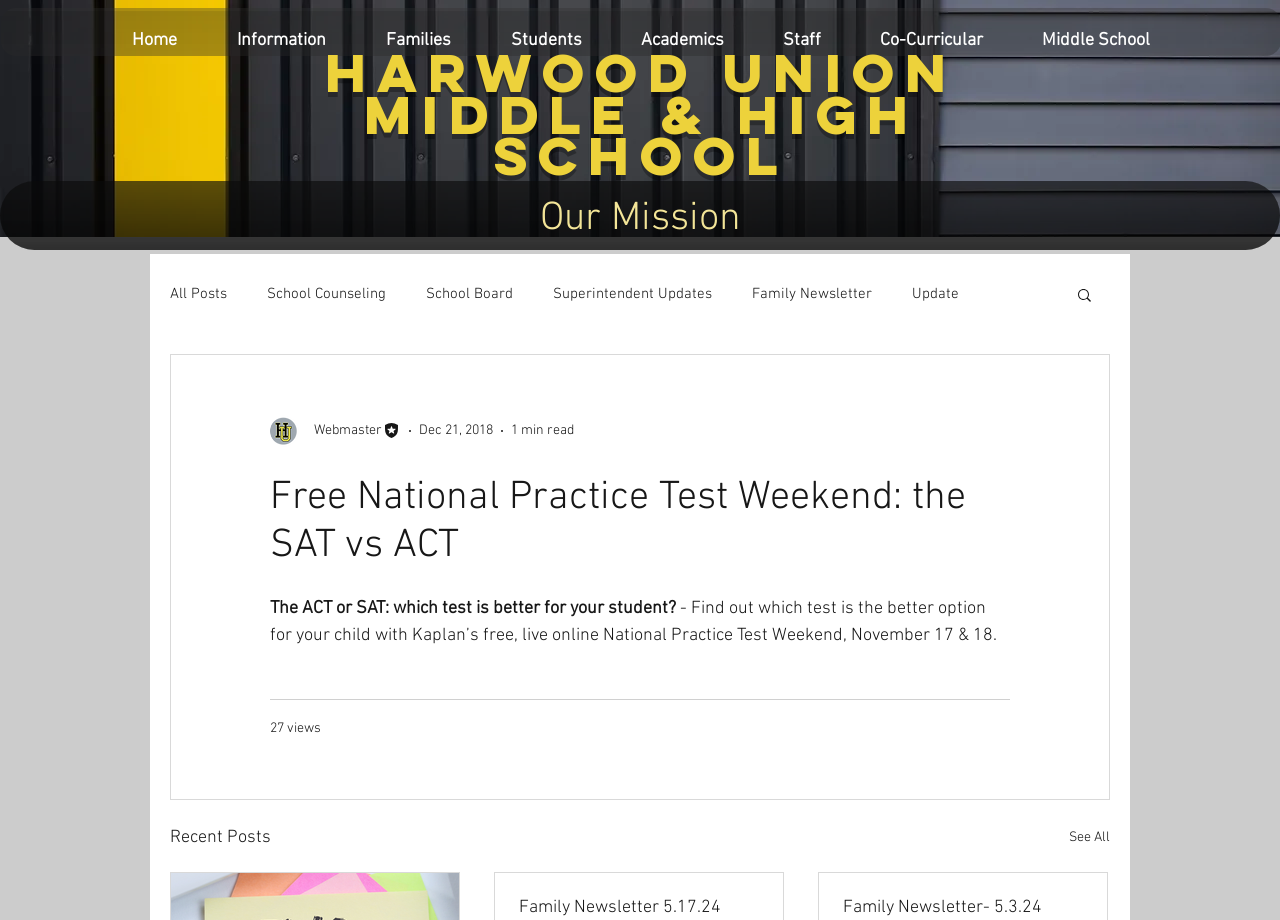Please specify the bounding box coordinates of the area that should be clicked to accomplish the following instruction: "Search for something". The coordinates should consist of four float numbers between 0 and 1, i.e., [left, top, right, bottom].

[0.84, 0.311, 0.855, 0.333]